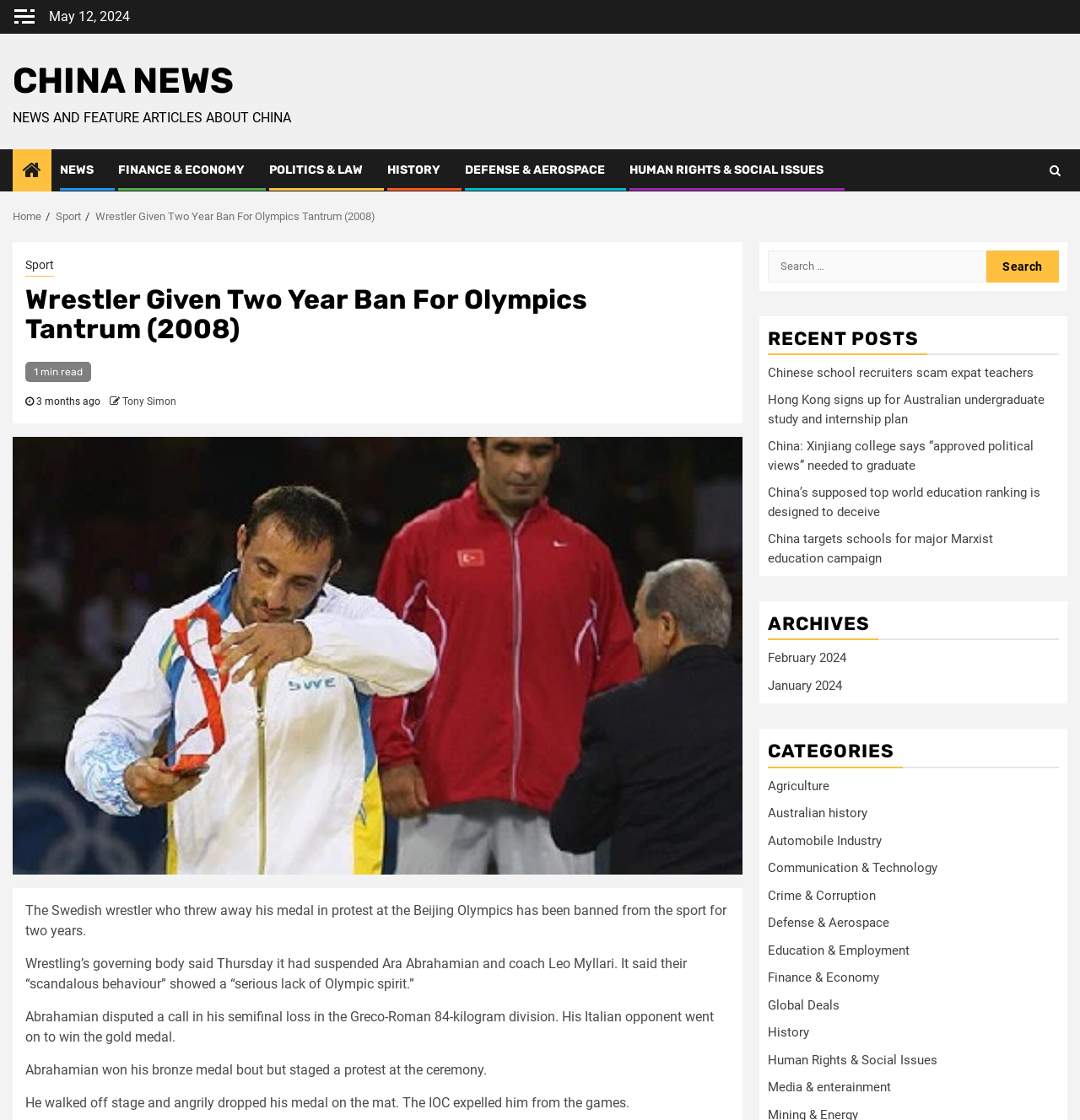Please identify the bounding box coordinates of the clickable area that will allow you to execute the instruction: "Search for something".

[0.913, 0.223, 0.98, 0.252]